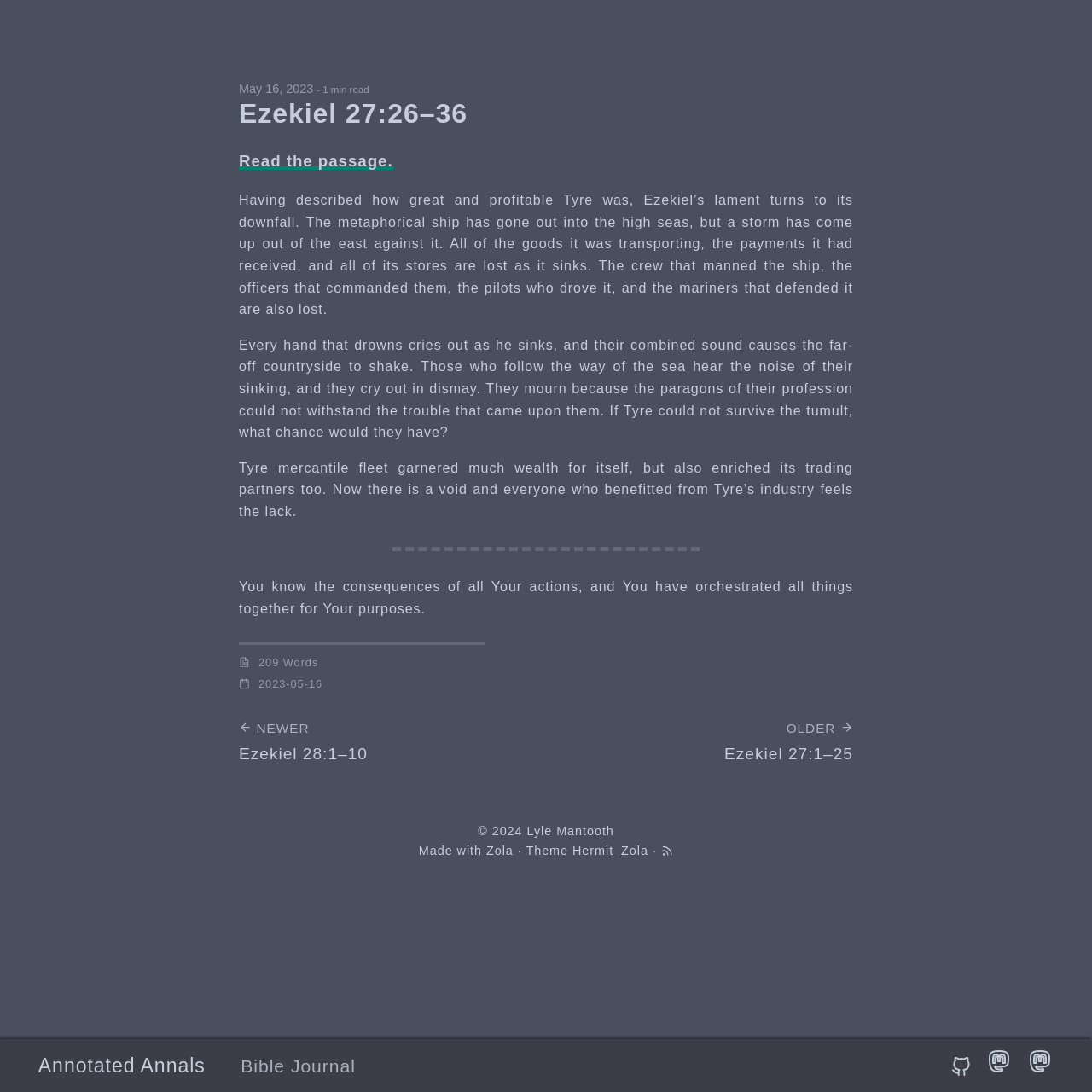Describe the entire webpage, focusing on both content and design.

This webpage appears to be a blog post or article about Ezekiel 27:26-36 from the Bible. At the top of the page, there are four links: "Annotated Annals", "Bible Journal", "github", and two instances of "mastodon", each accompanied by a small image. 

Below these links, the main content of the page begins. There is a header section with the title "Ezekiel 27:26-36" and some metadata, including the date "May 16, 2023" and an estimated read time of "1 min read". 

The main article is divided into several sections. The first section describes the passage from Ezekiel, using a metaphor of a ship sinking in a storm to convey the downfall of Tyre. The text explains how the crew and passengers of the ship are lost, and how the news of the sinking causes a commotion among those who hear it. 

The next section reflects on the consequences of Tyre's downfall, noting that it not only affected Tyre itself but also its trading partners. 

After a horizontal separator, there is a short prayer or reflection, acknowledging God's sovereignty over all events. 

Following another horizontal separator, there is a footer section with some metadata, including the word count "209 Words" and the date "2023-05-16". 

At the bottom of the page, there are links to navigate to newer or older posts, labeled "NEWER Ezekiel 28:1–10" and "OLDER Ezekiel 27:1–25", each accompanied by a small image. 

Finally, there is a copyright notice and some information about the author and the platform used to create the site.